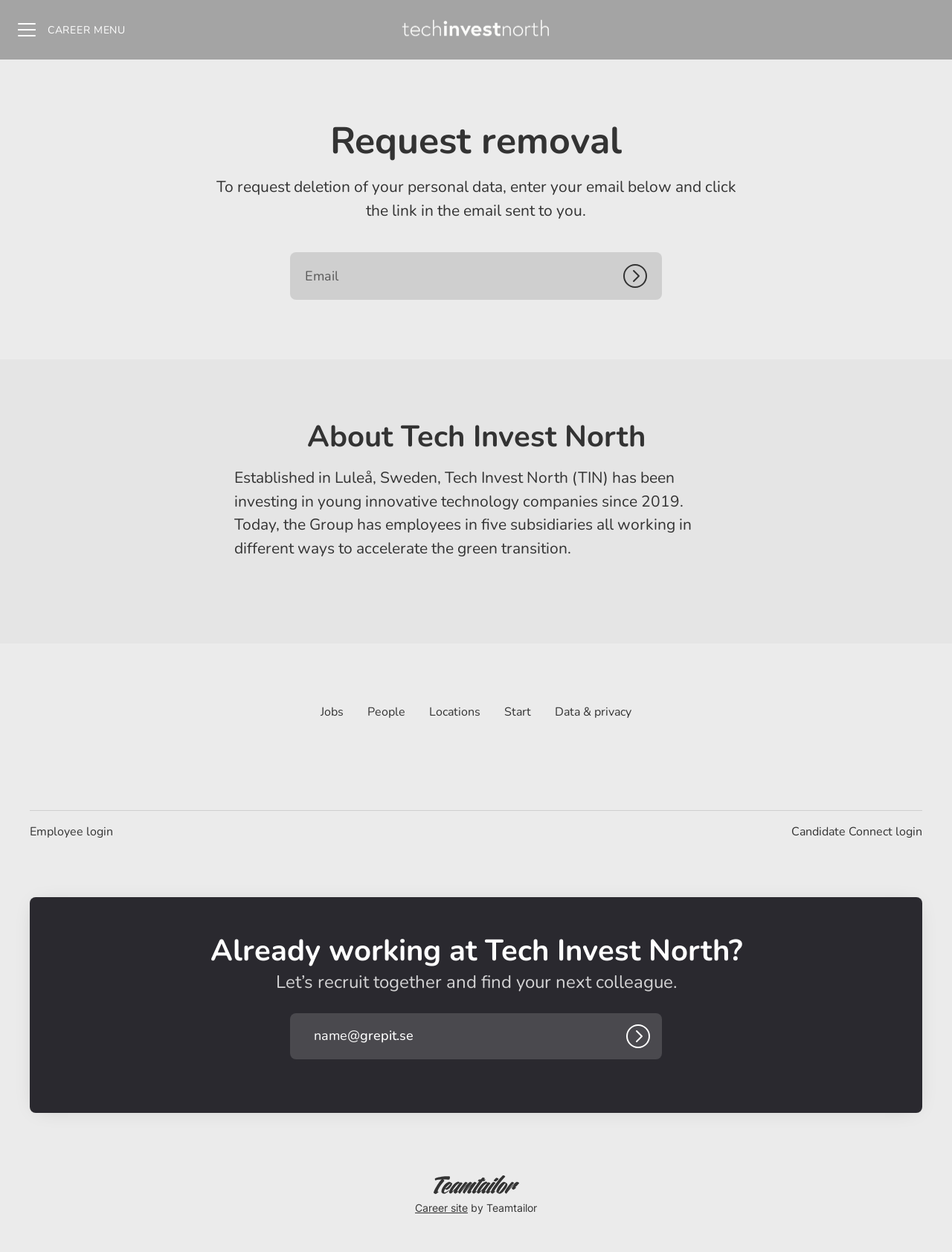Utilize the details in the image to thoroughly answer the following question: What is the purpose of this webpage?

Based on the webpage's content, it appears to be a page where users can request the deletion of their personal data from the Tech Invest North career site. The page provides a form for users to enter their email address and submit a request for data removal.